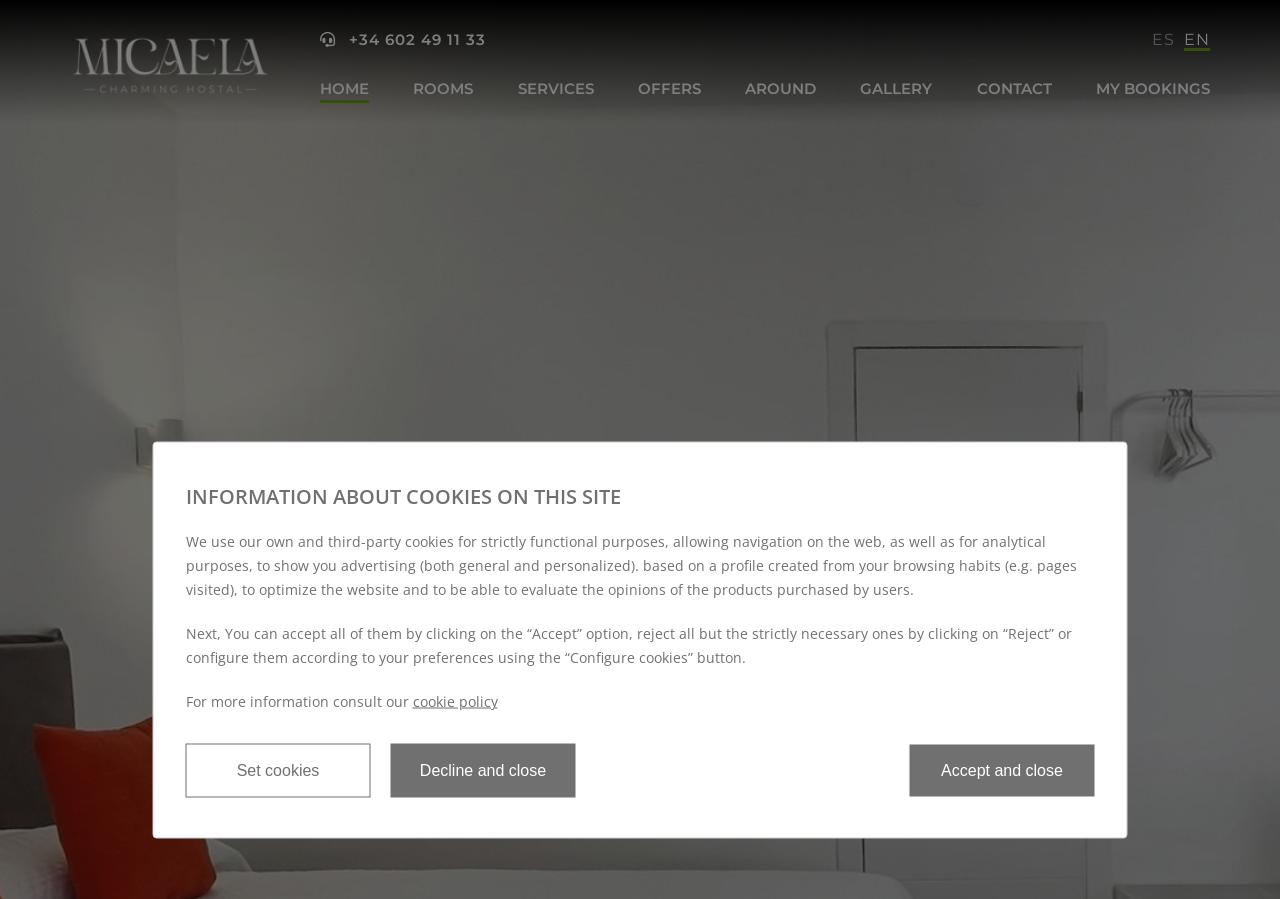Can you identify the bounding box coordinates of the clickable region needed to carry out this instruction: 'View rooms'? The coordinates should be four float numbers within the range of 0 to 1, stated as [left, top, right, bottom].

[0.323, 0.088, 0.37, 0.115]